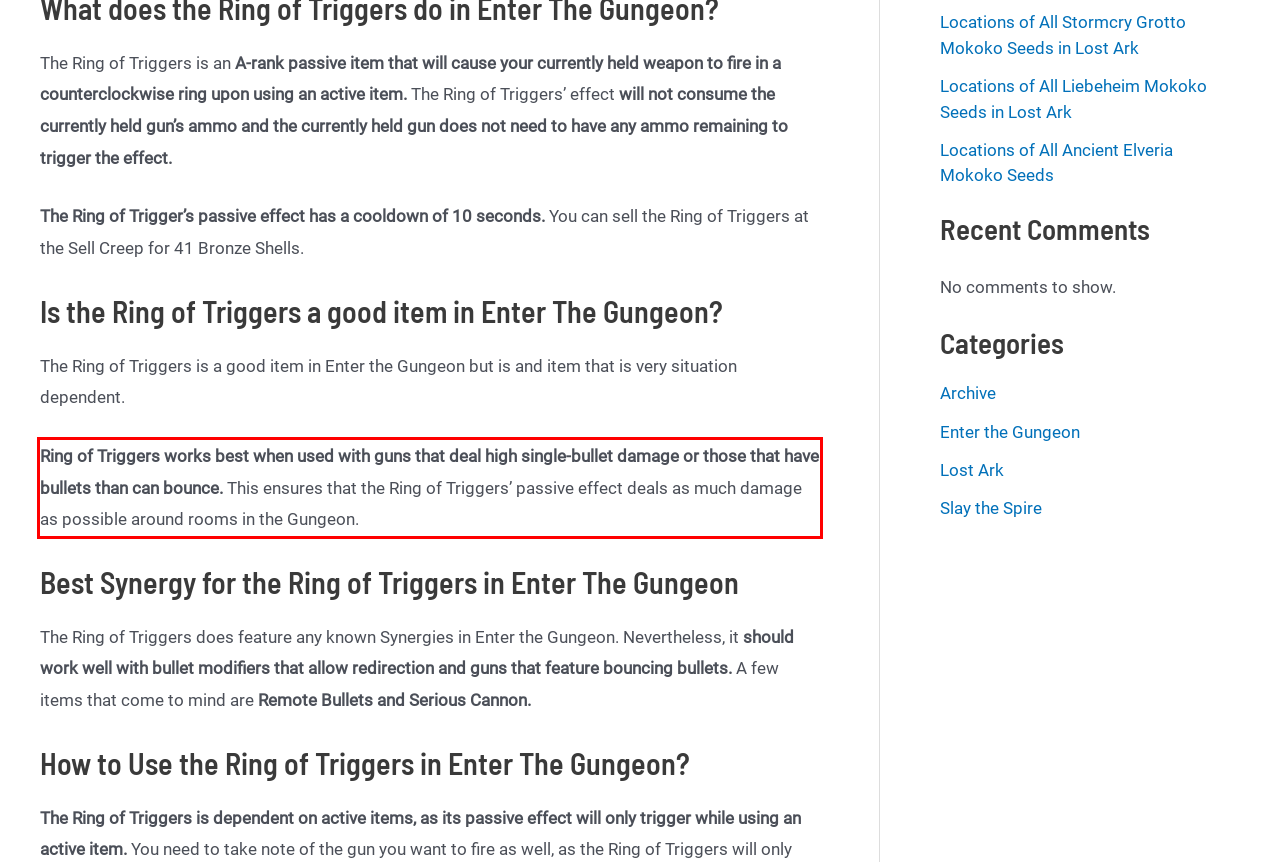You are provided with a screenshot of a webpage containing a red bounding box. Please extract the text enclosed by this red bounding box.

Ring of Triggers works best when used with guns that deal high single-bullet damage or those that have bullets than can bounce. This ensures that the Ring of Triggers’ passive effect deals as much damage as possible around rooms in the Gungeon.